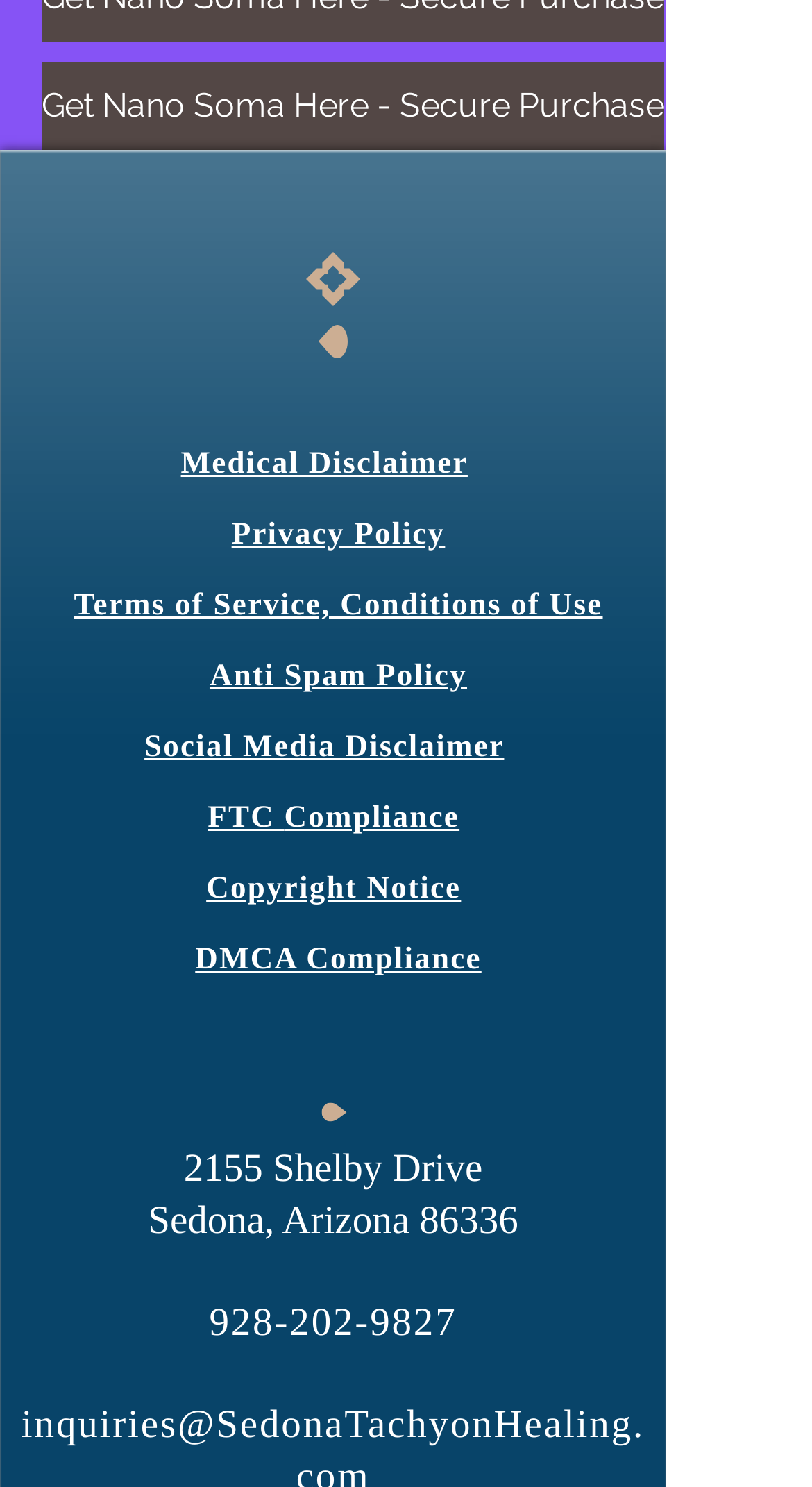Given the description: "FTC Compliance", determine the bounding box coordinates of the UI element. The coordinates should be formatted as four float numbers between 0 and 1, [left, top, right, bottom].

[0.221, 0.539, 0.566, 0.562]